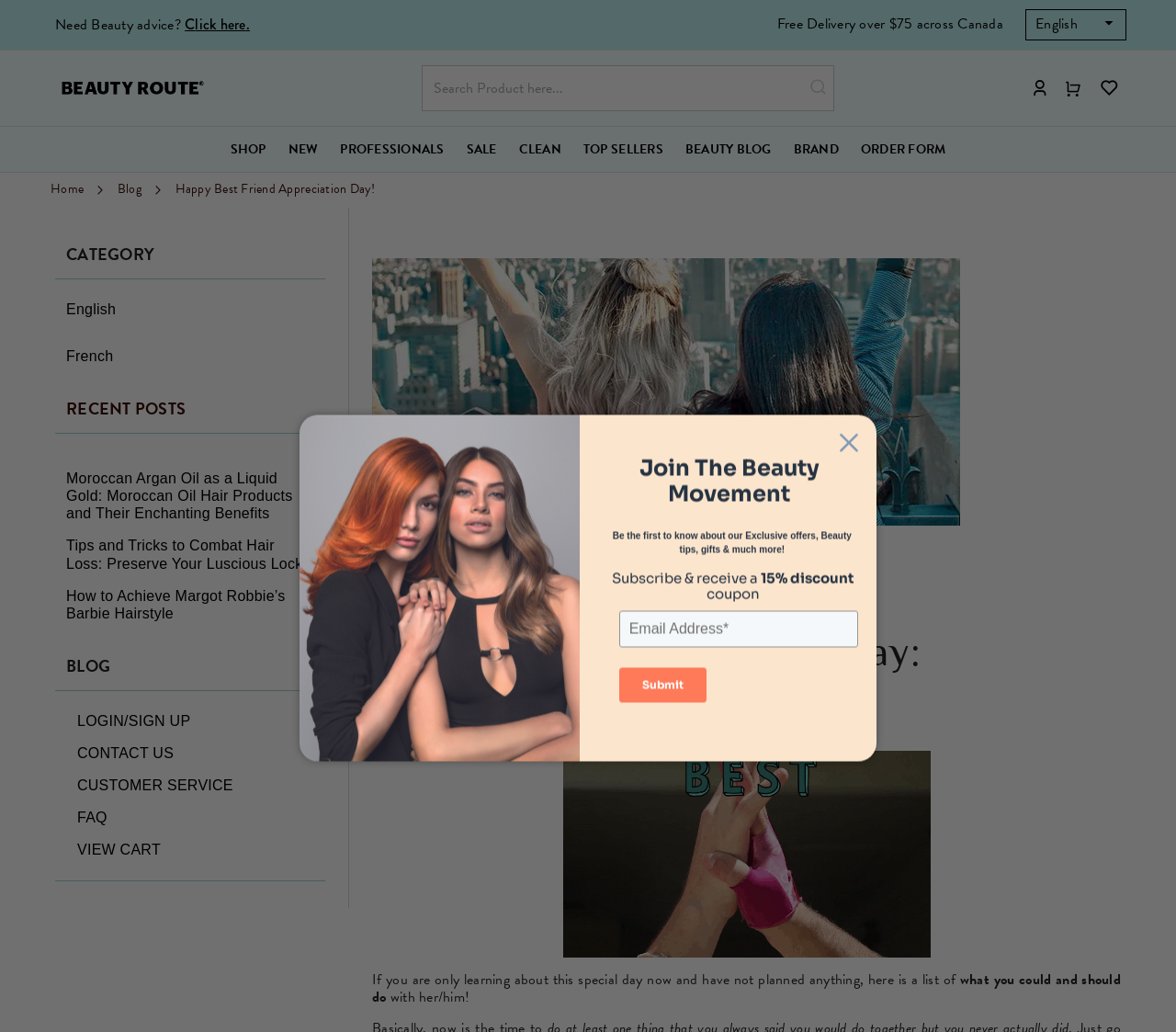Can you specify the bounding box coordinates of the area that needs to be clicked to fulfill the following instruction: "View your cart"?

[0.905, 0.077, 0.92, 0.094]